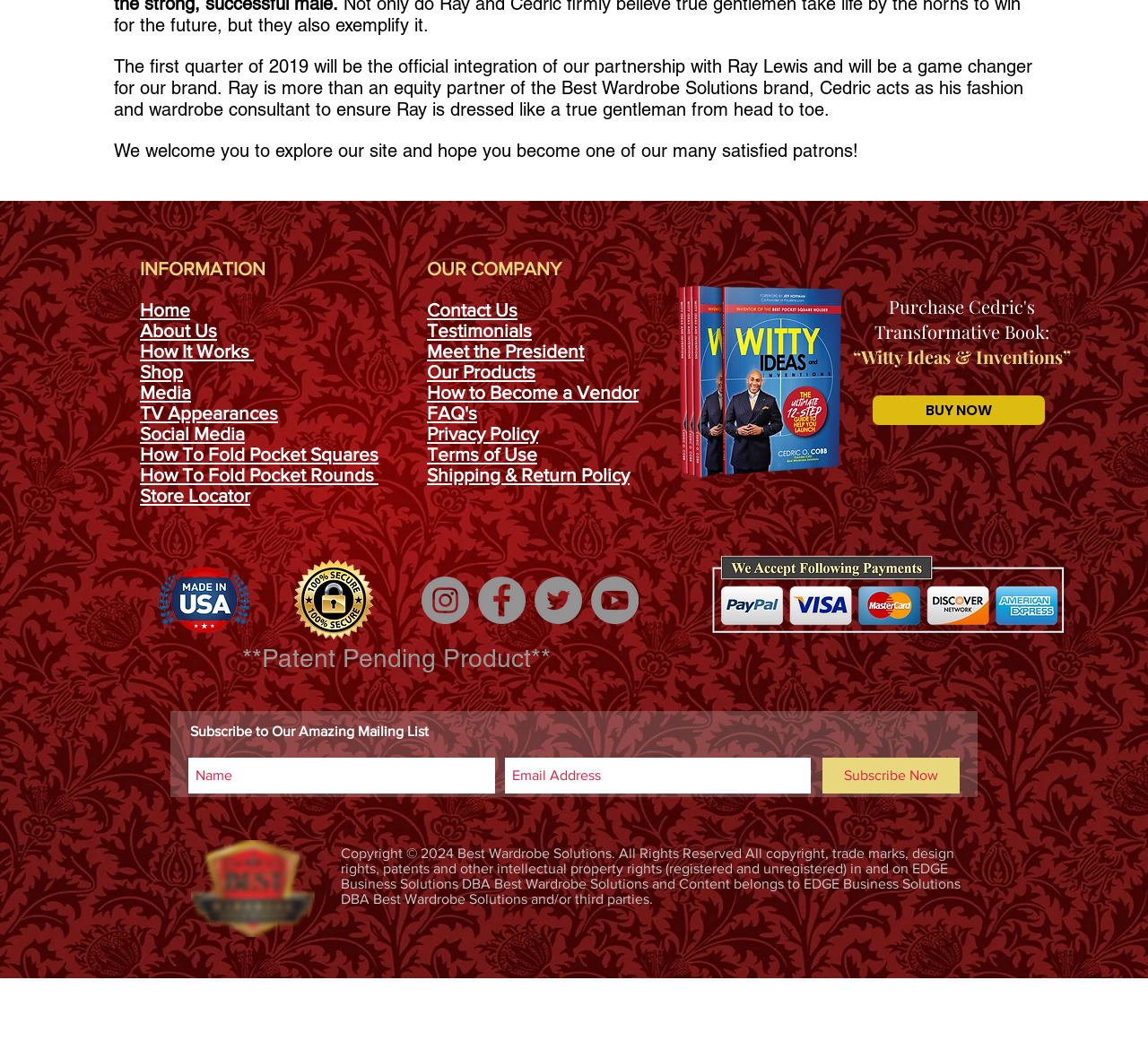What type of image is 'Witty Pic 1 - Transparent.png'?
Provide a detailed and extensive answer to the question.

The image is linked to a 'BUY NOW' button, and the heading above it mentions a book titled 'Witty Ideas & Inventions'. Therefore, it is likely that 'Witty Pic 1 - Transparent.png' is an image of the book cover.